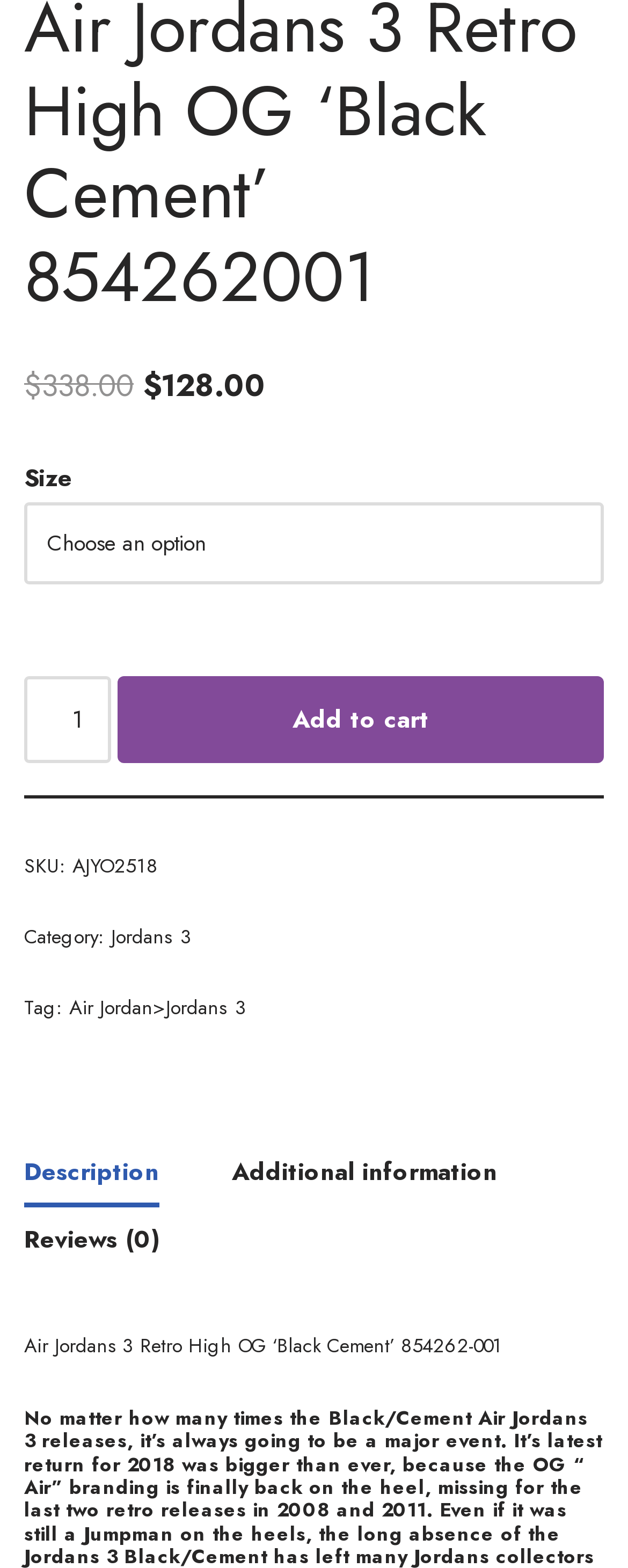Provide a brief response to the question below using a single word or phrase: 
What is the product name?

Air Jordans 3 Retro High OG ‘Black Cement’ 854262-001